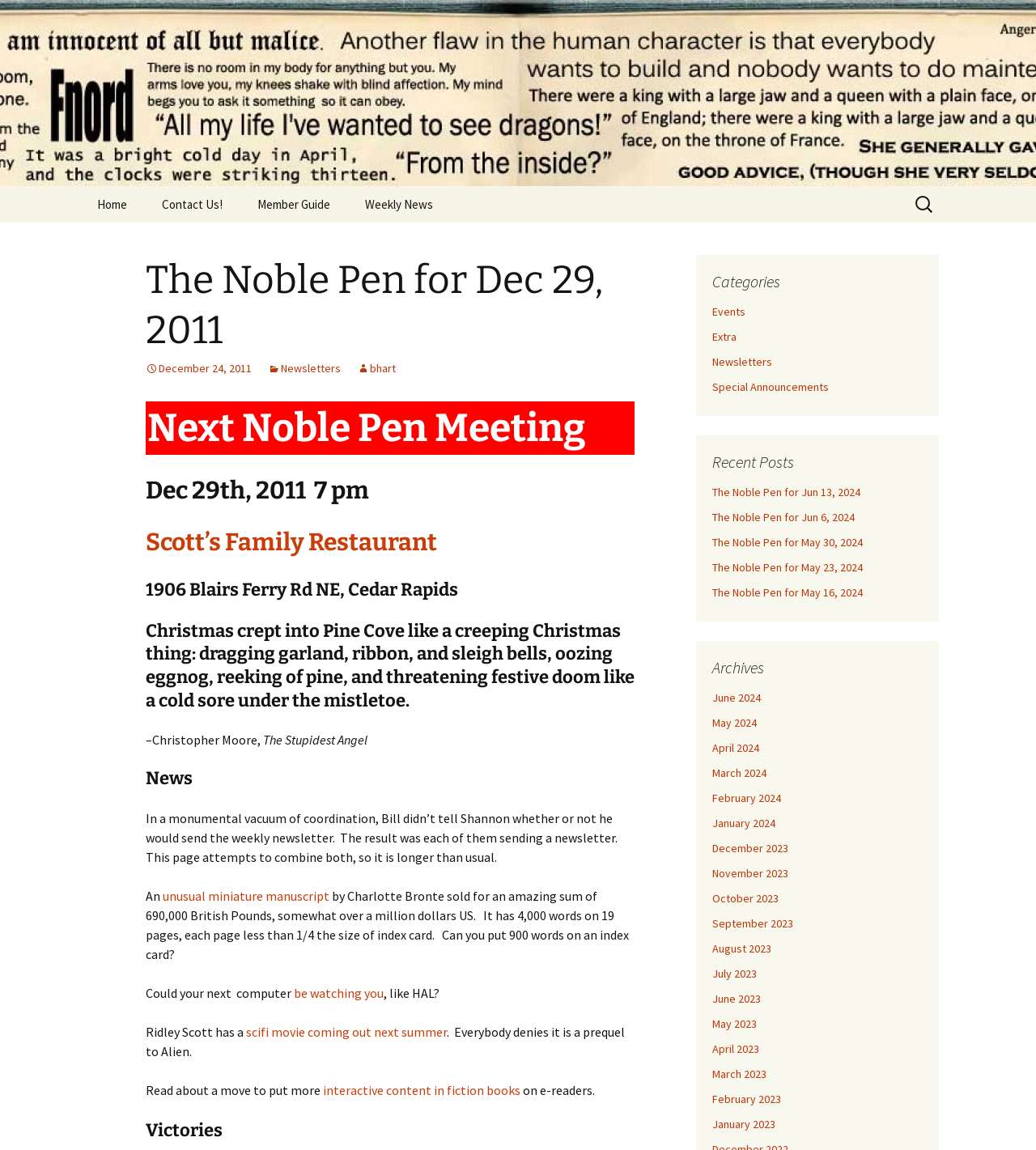How much did the miniature manuscript by Charlotte Bronte sell for?
Please provide a full and detailed response to the question.

I found the answer by looking at the StaticText 'by Charlotte Bronte sold for an amazing sum of 690,000 British Pounds', which indicates the price of the manuscript.